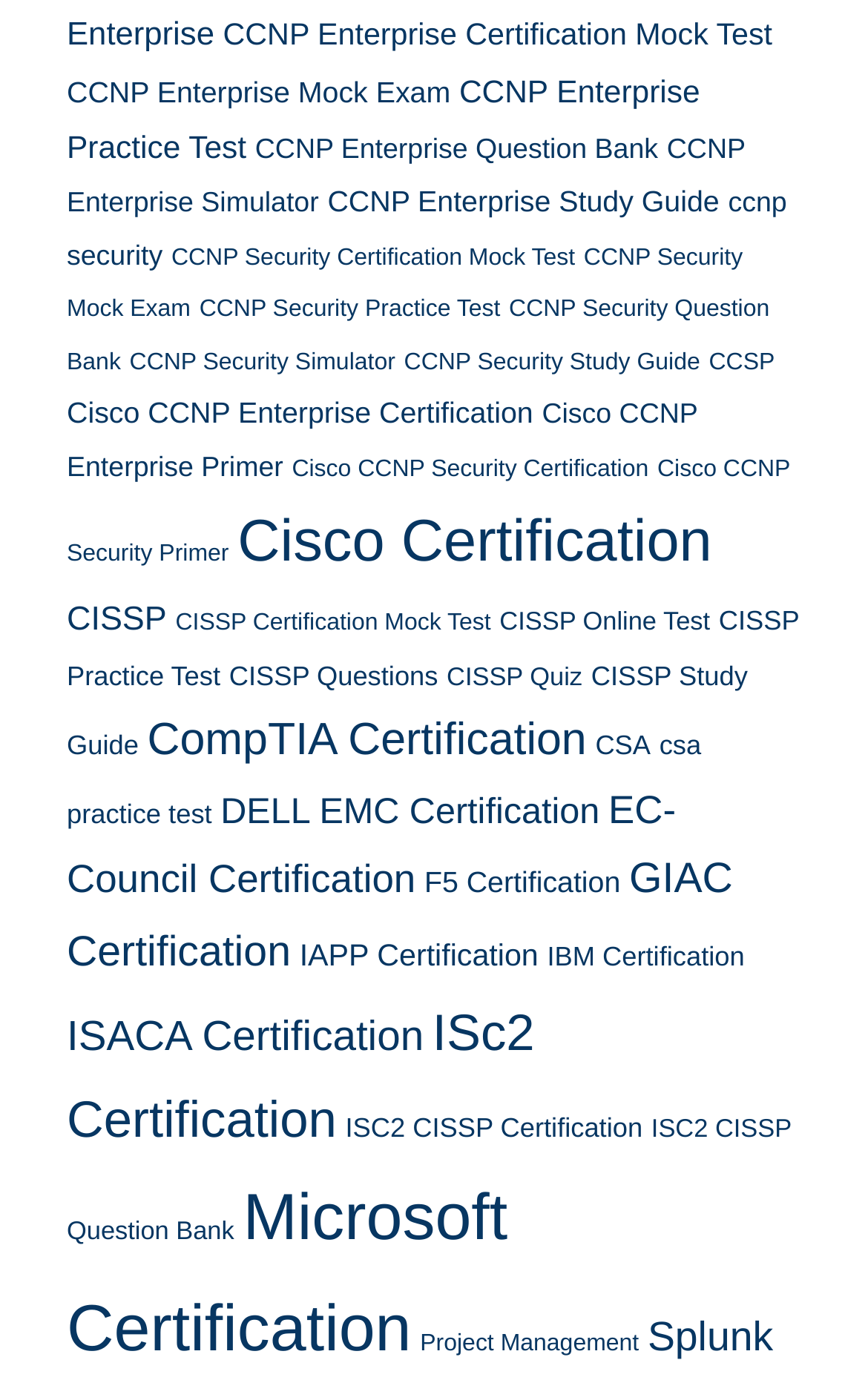Determine the bounding box coordinates of the clickable region to follow the instruction: "Study for Cisco CCNP Enterprise Certification".

[0.077, 0.283, 0.614, 0.306]